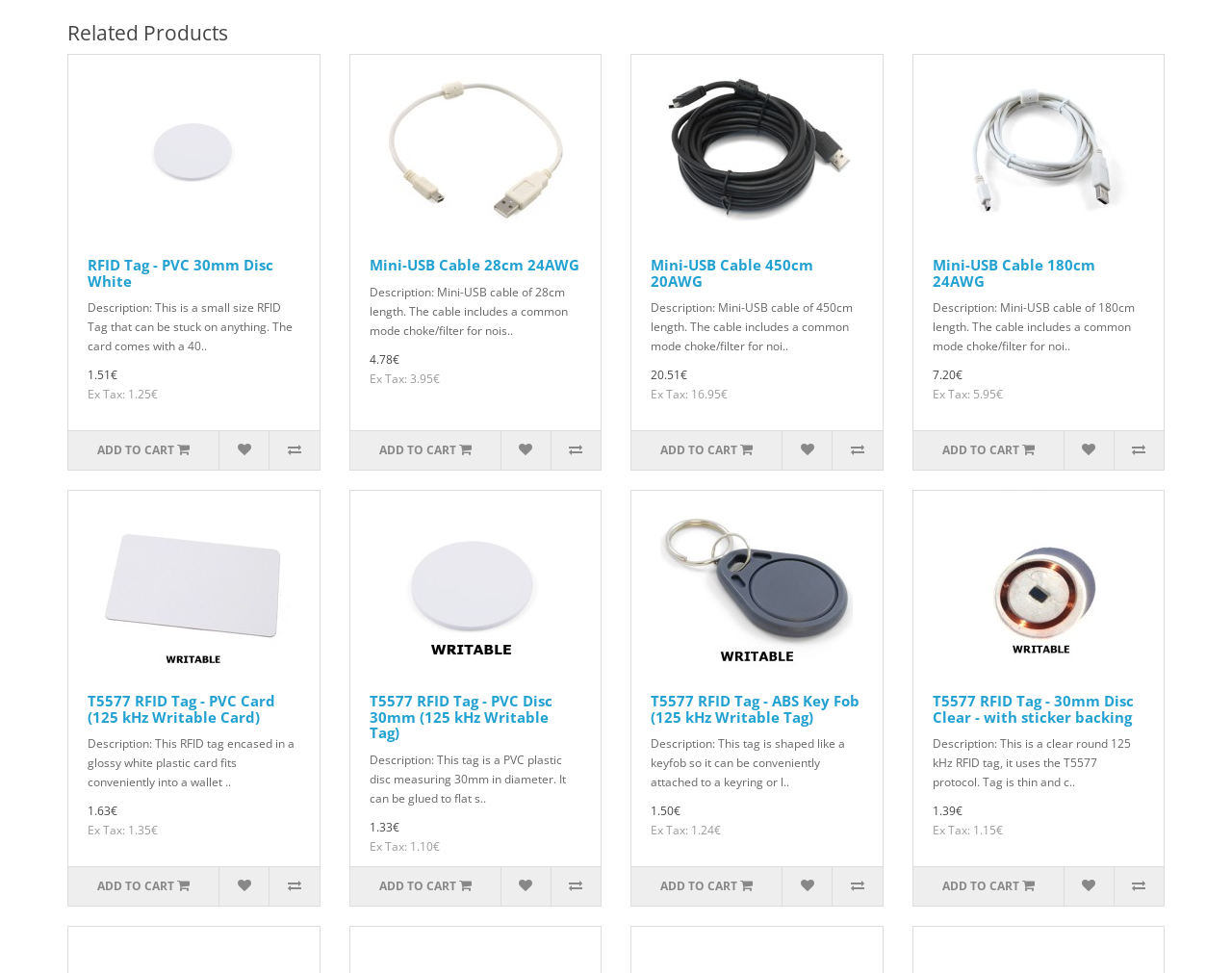Please respond to the question with a concise word or phrase:
What is the price of T5577 RFID Tag - ABS Key Fob (125 kHz Writable Tag) excluding tax?

1.24€